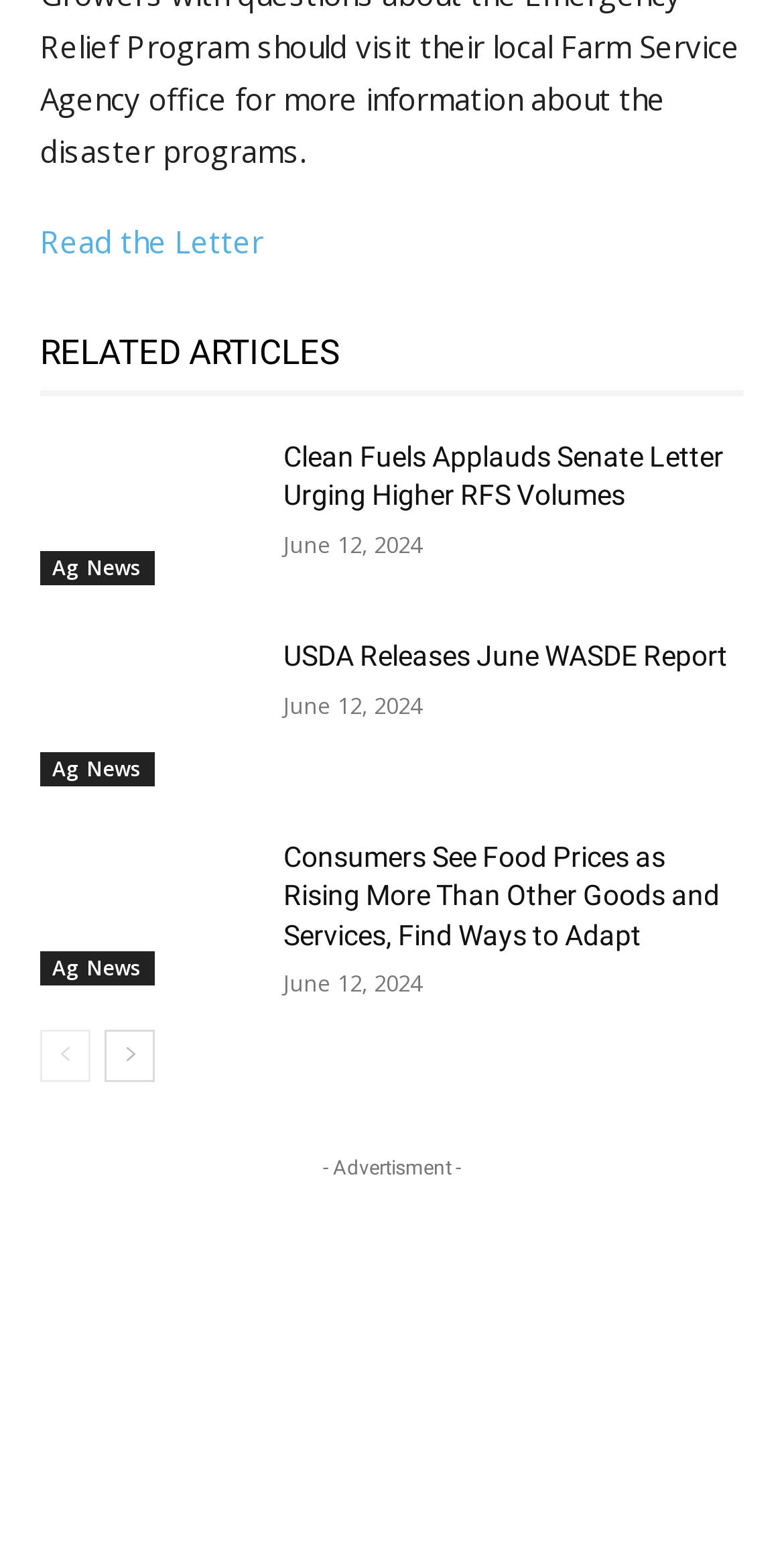Provide a one-word or short-phrase answer to the question:
What is the date of the latest news article?

June 12, 2024